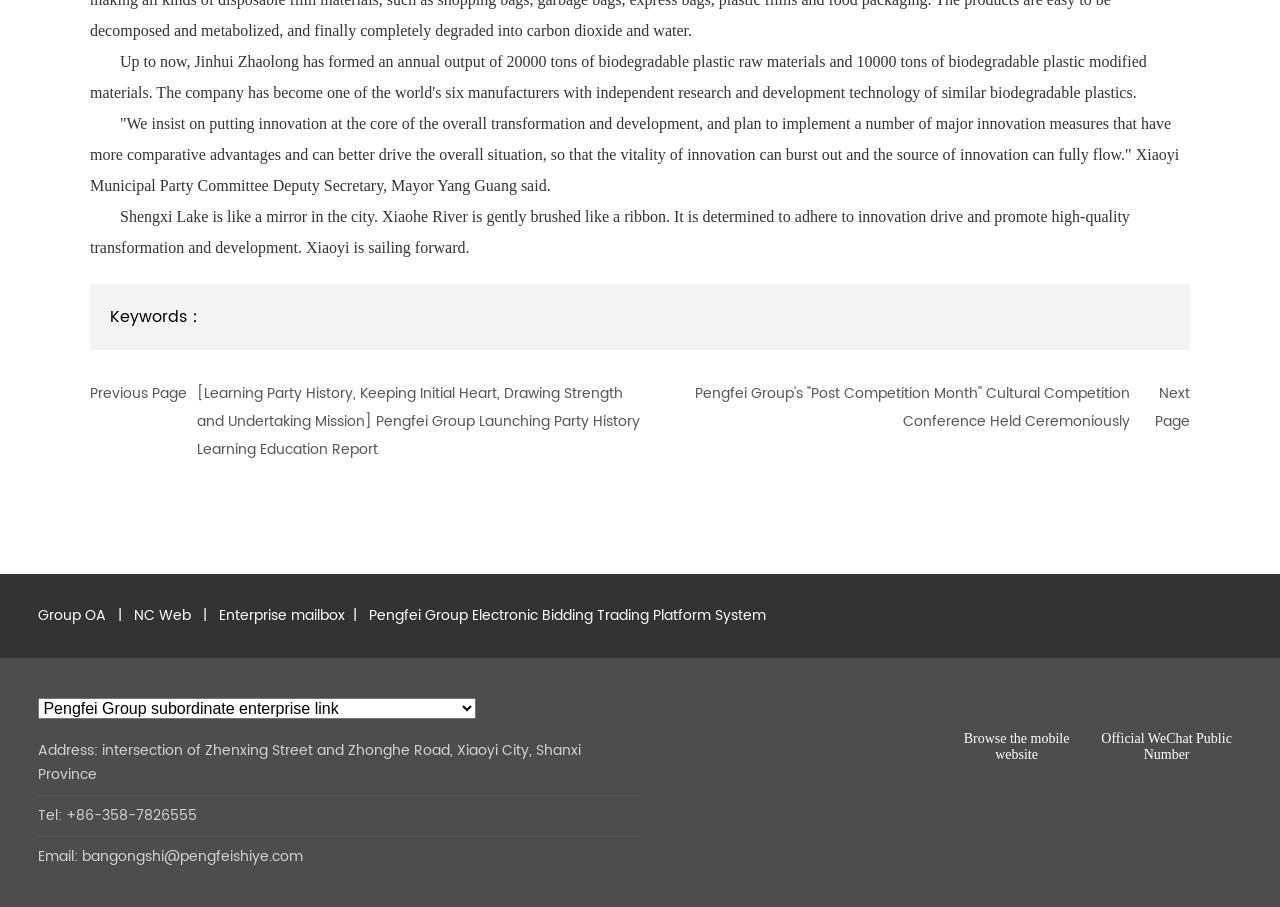Highlight the bounding box coordinates of the element you need to click to perform the following instruction: "Call the phone number +86-358-7826555."

[0.08, 0.886, 0.154, 0.911]